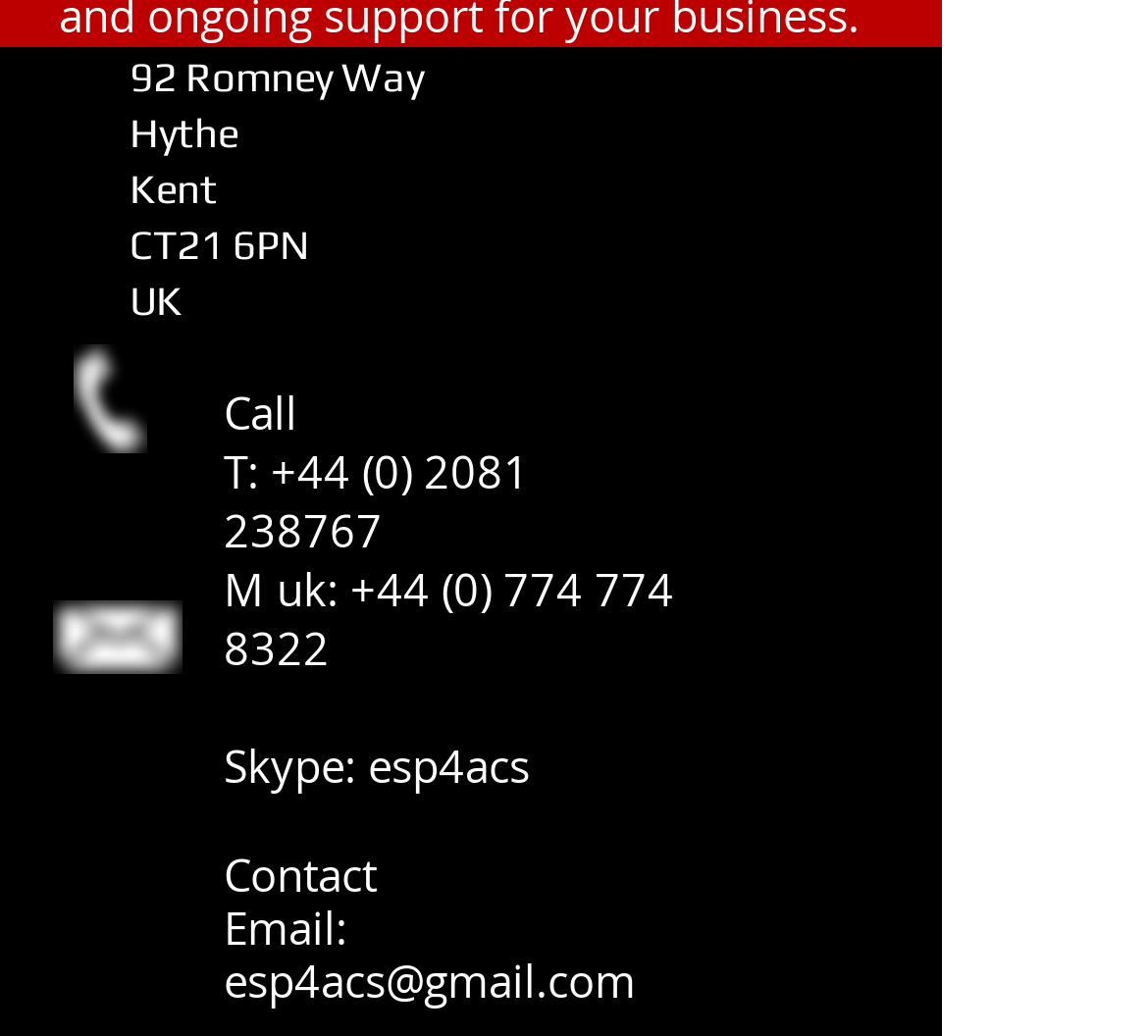What is the address?
Refer to the image and provide a one-word or short phrase answer.

92 Romney Way